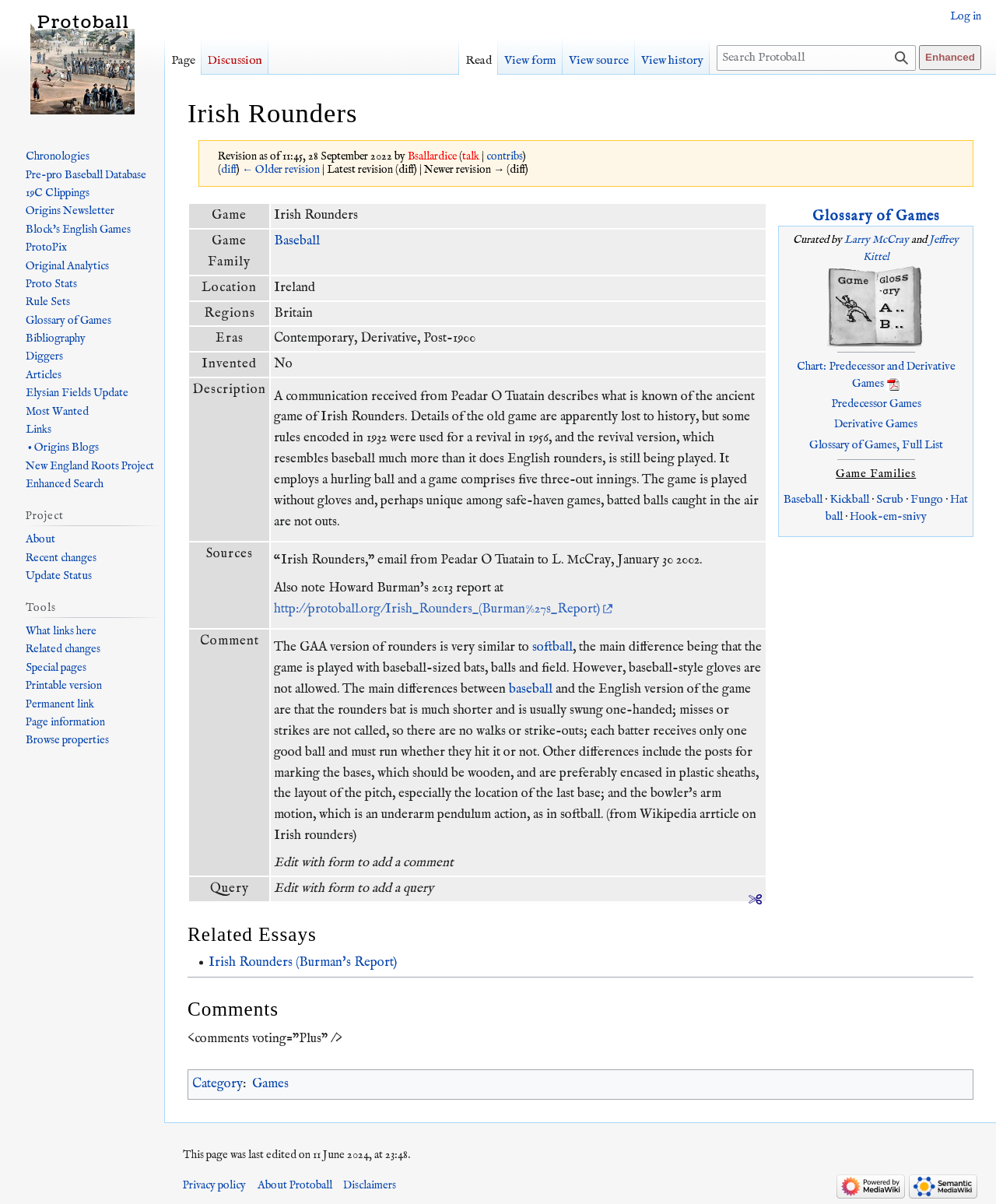Bounding box coordinates should be in the format (top-left x, top-left y, bottom-right x, bottom-right y) and all values should be floating point numbers between 0 and 1. Determine the bounding box coordinate for the UI element described as: Irish Rounders (Burman's Report)

[0.209, 0.793, 0.398, 0.806]